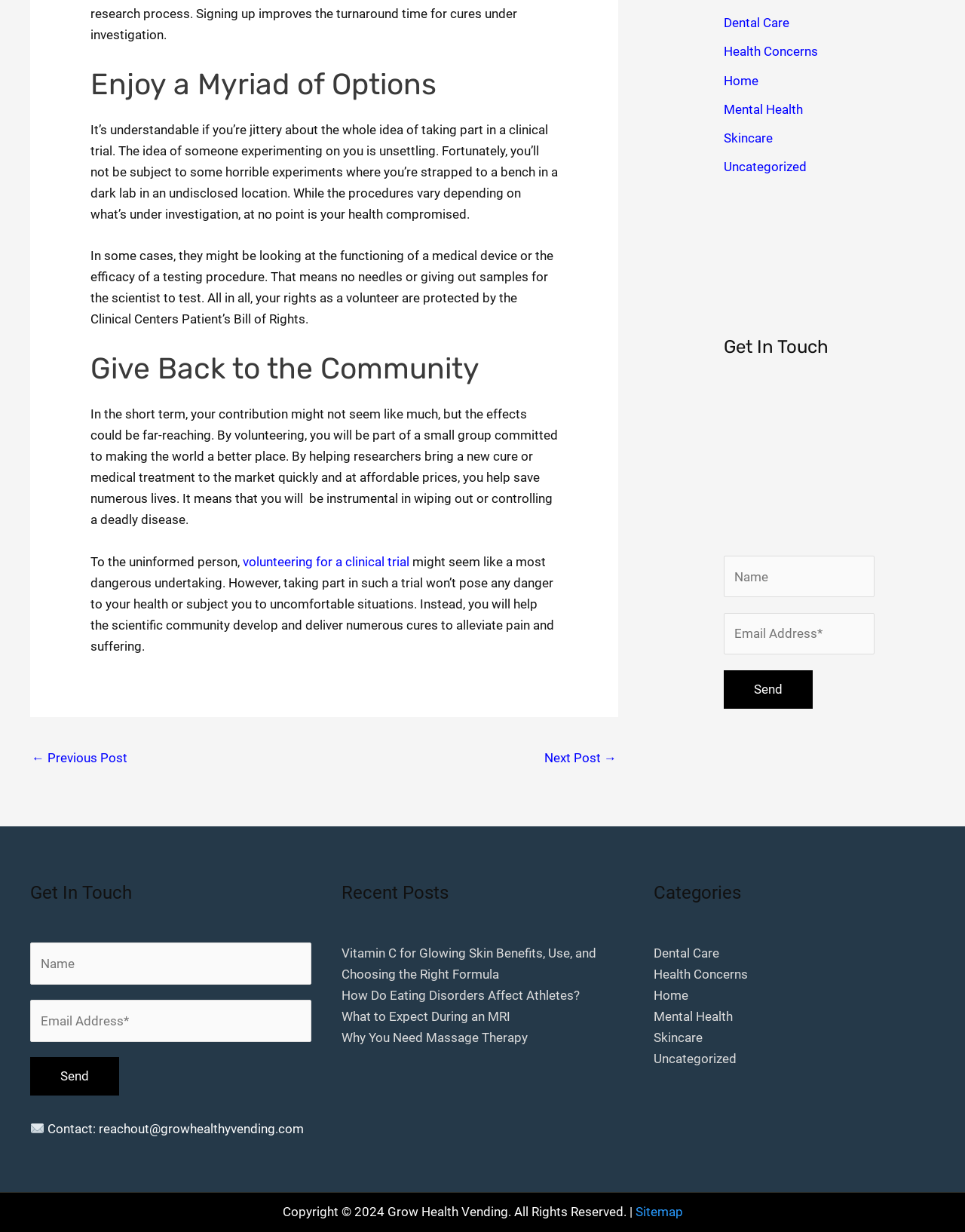Please provide a short answer using a single word or phrase for the question:
What is the purpose of volunteering for a clinical trial?

To help researchers